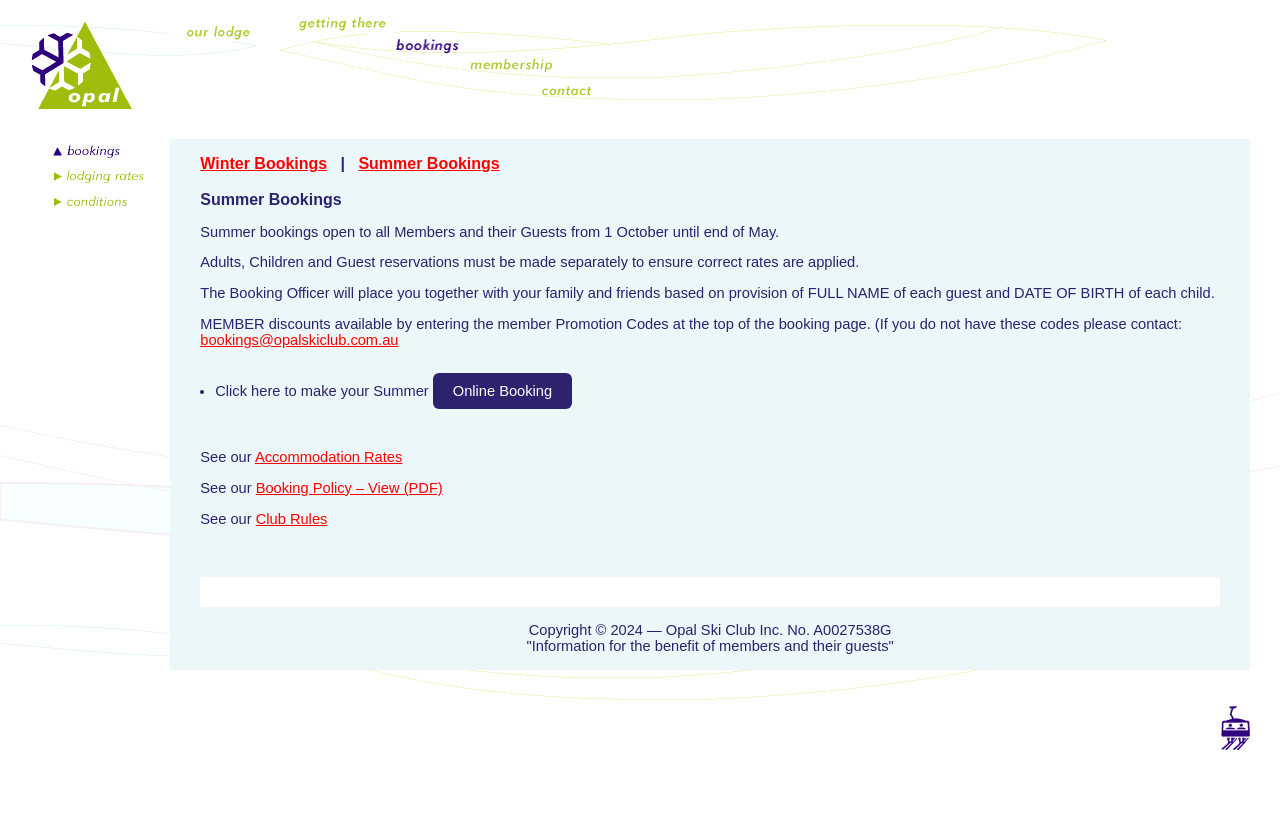What is the position of the Opal Logo?
Give a one-word or short-phrase answer derived from the screenshot.

Top left